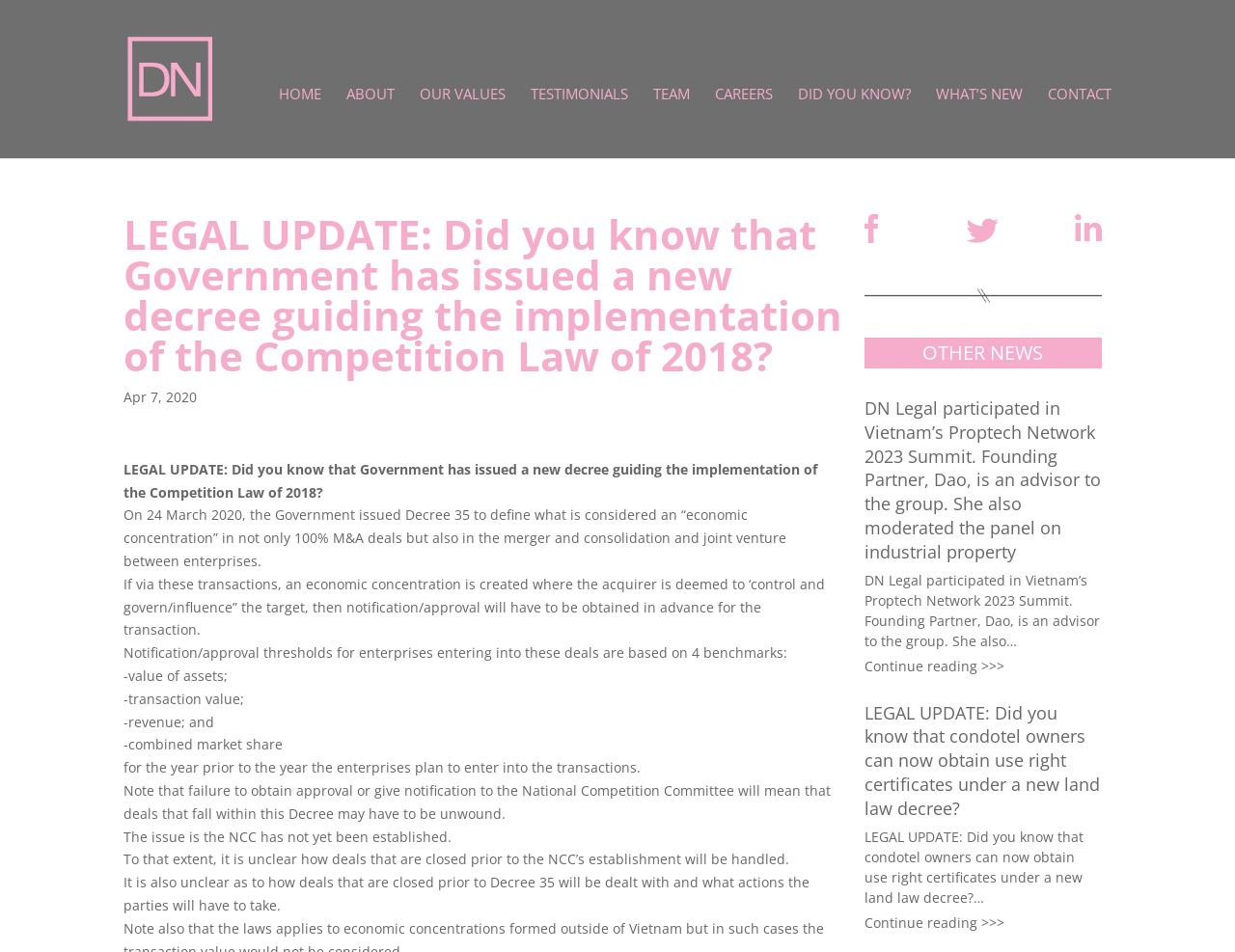Can you determine the main header of this webpage?

LEGAL UPDATE: Did you know that Government has issued a new decree guiding the implementation of the Competition Law of 2018?